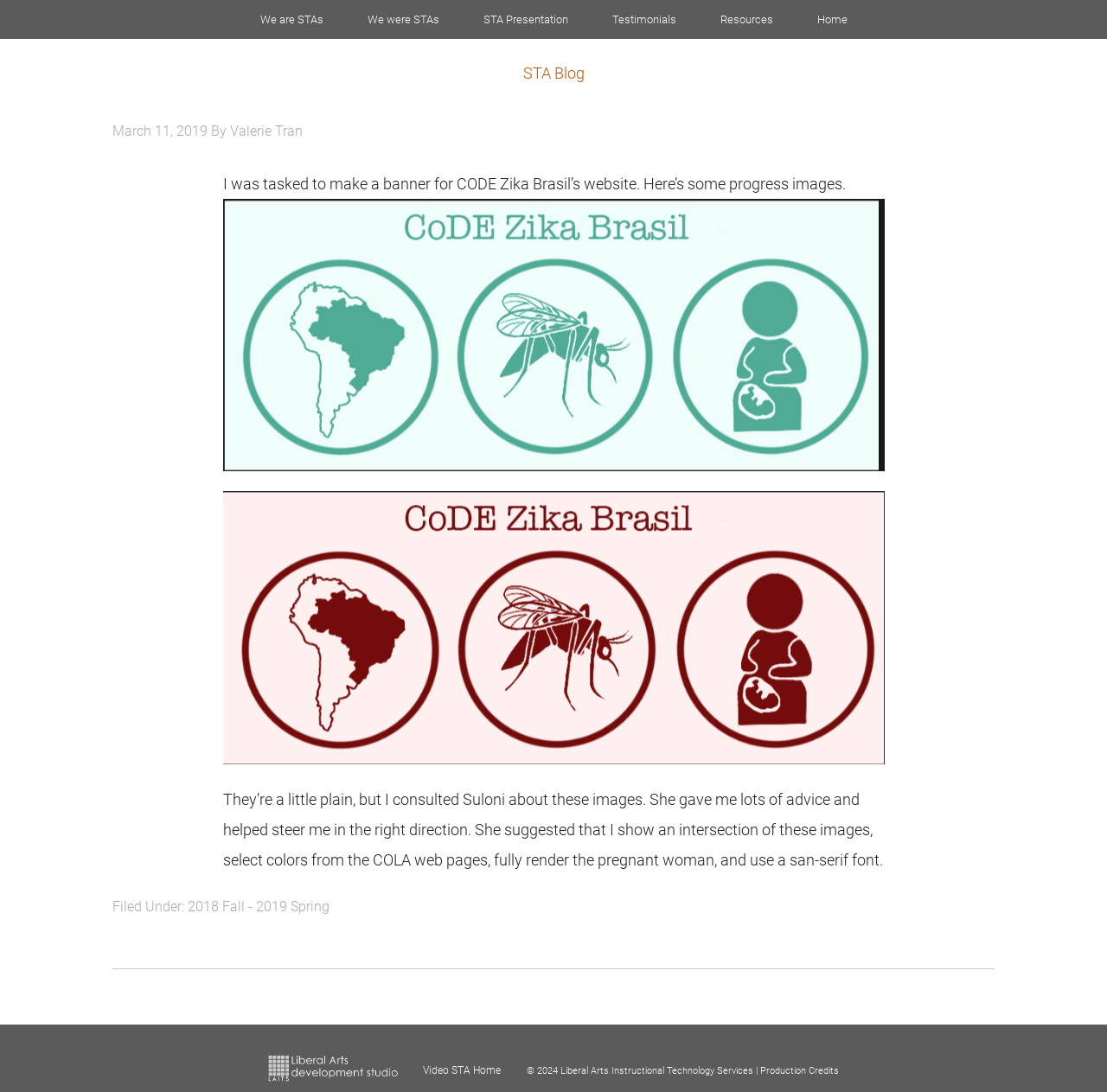Determine the bounding box coordinates for the UI element with the following description: "Production Credits". The coordinates should be four float numbers between 0 and 1, represented as [left, top, right, bottom].

[0.687, 0.975, 0.758, 0.986]